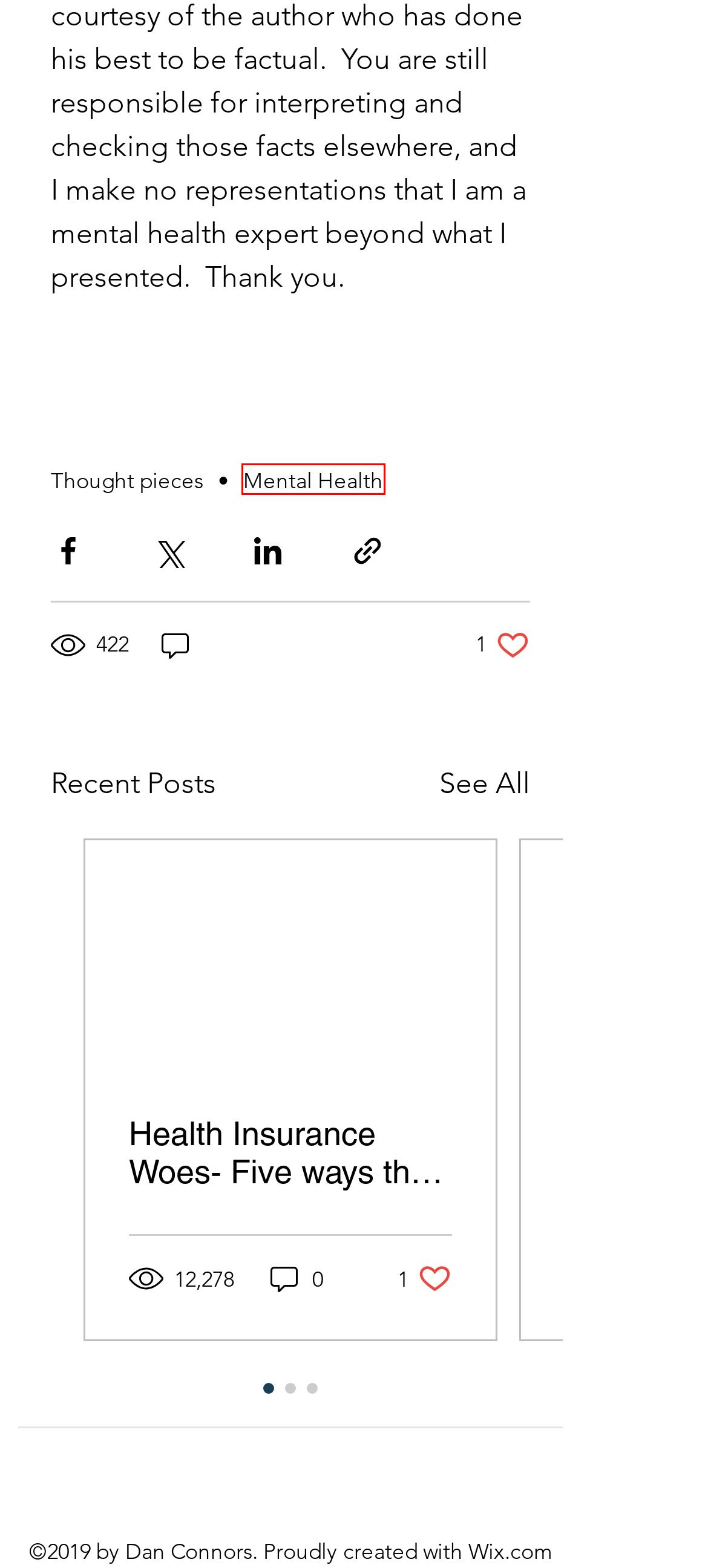You are looking at a webpage screenshot with a red bounding box around an element. Pick the description that best matches the new webpage after interacting with the element in the red bounding box. The possible descriptions are:
A. Freelance Writer, What’s the Big Idea - Author Dan Connors
B. Health Insurance Woes- Five ways they screw us over and how to fight back
C. Scapegoats- Convenient vessels for our sins and problems?
D. Support page | Dan Connors
E. Mental Health
F. Thought pieces
G. Blog | Dan Connors
H. My journey through the Medicare jungle- advice for those ready to sign up

E